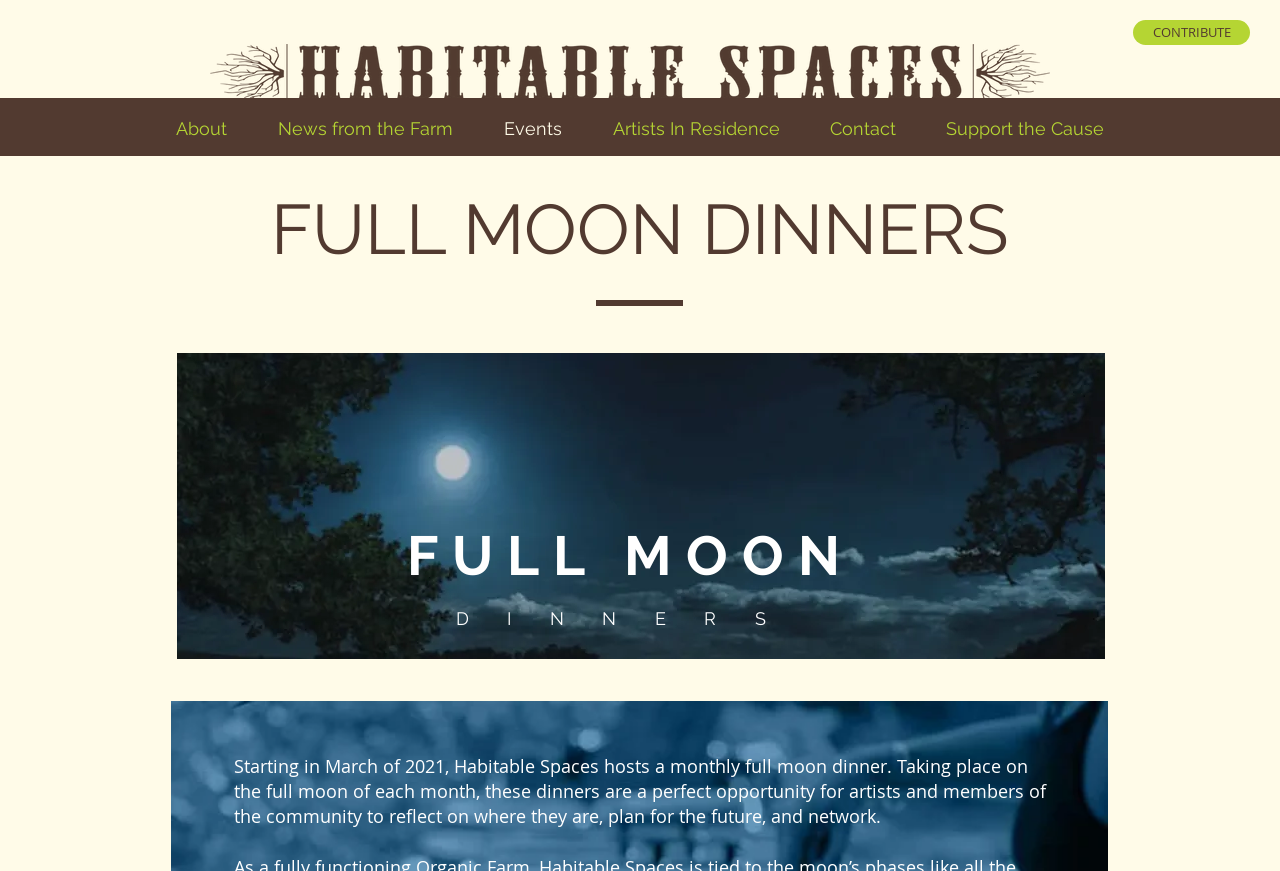Find the bounding box coordinates of the area that needs to be clicked in order to achieve the following instruction: "Read about Habitable Spaces". The coordinates should be specified as four float numbers between 0 and 1, i.e., [left, top, right, bottom].

[0.183, 0.866, 0.817, 0.951]